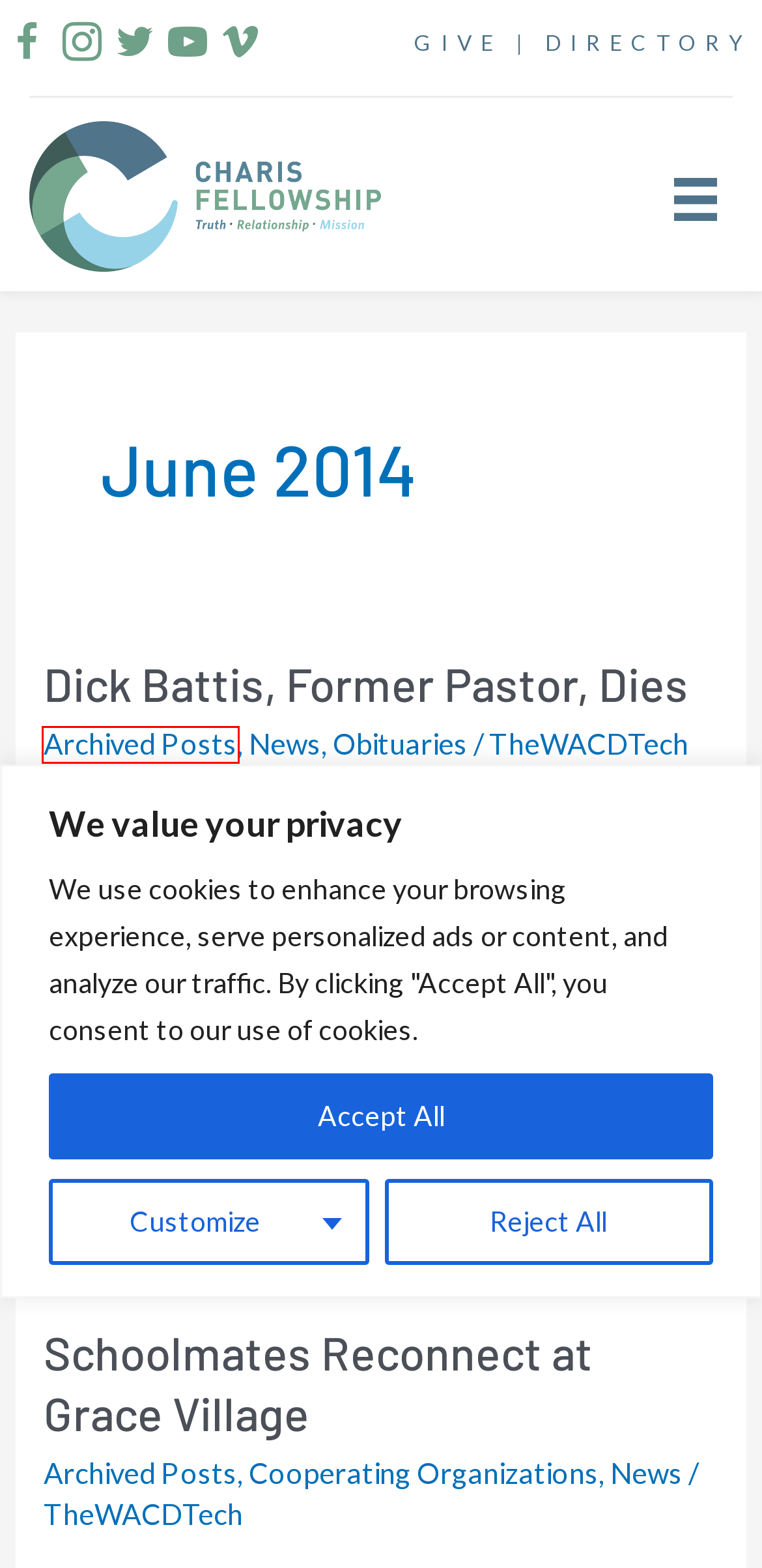Analyze the screenshot of a webpage featuring a red rectangle around an element. Pick the description that best fits the new webpage after interacting with the element inside the red bounding box. Here are the candidates:
A. Dick Battis, Former Pastor, Dies - Charis Fellowship
B. Cooperating Organizations - Charis Fellowship
C. News - Charis Fellowship
D. Schoolmates Reconnect at Grace Village - Charis Fellowship
E. October, 2007 - Charis Fellowship
F. TheWACDTech - Charis Fellowship
G. Archived Posts - Charis Fellowship
H. Obituaries - Charis Fellowship

G